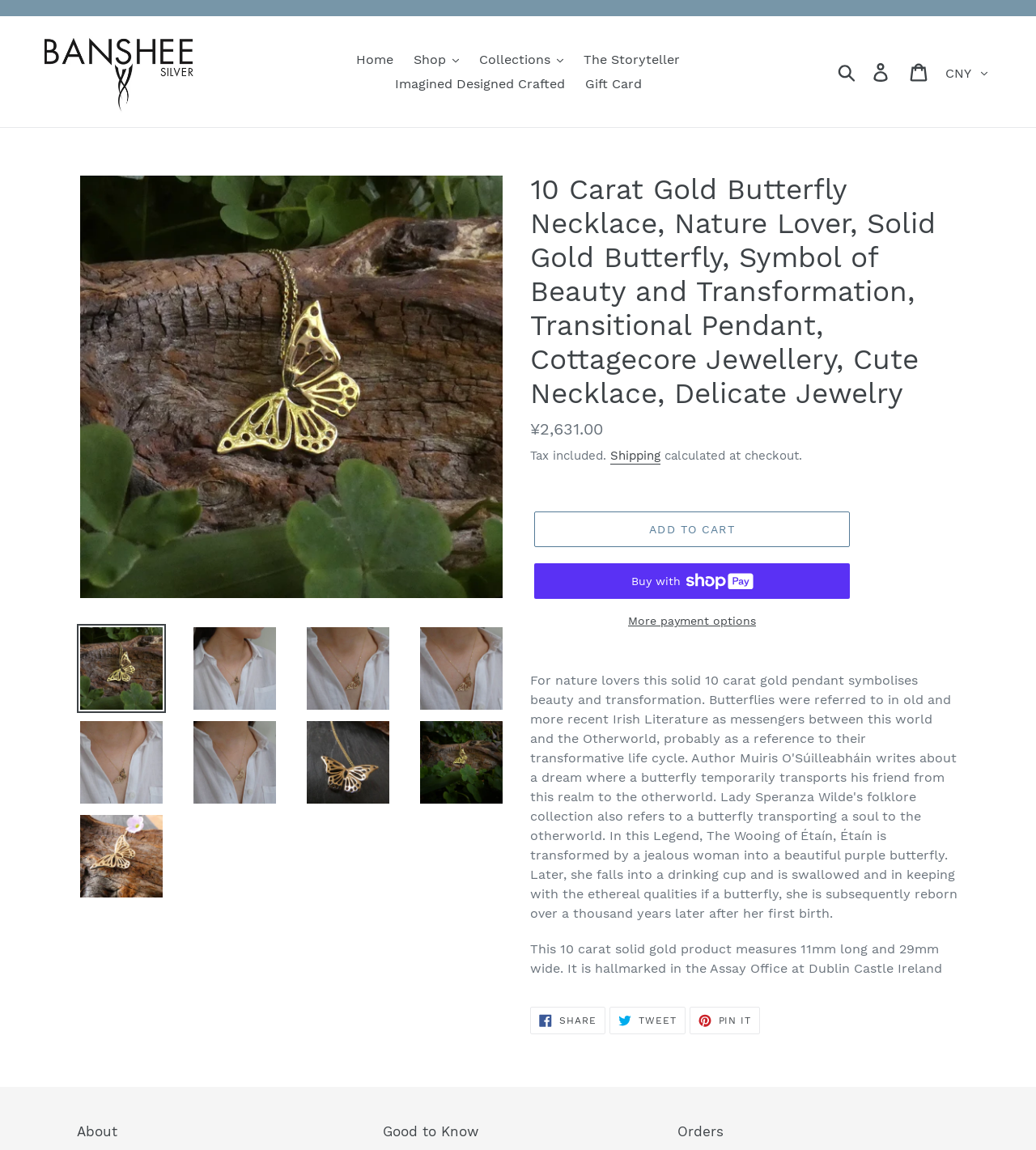Specify the bounding box coordinates of the area to click in order to execute this command: 'Click the 'Shop' button'. The coordinates should consist of four float numbers ranging from 0 to 1, and should be formatted as [left, top, right, bottom].

[0.391, 0.041, 0.451, 0.062]